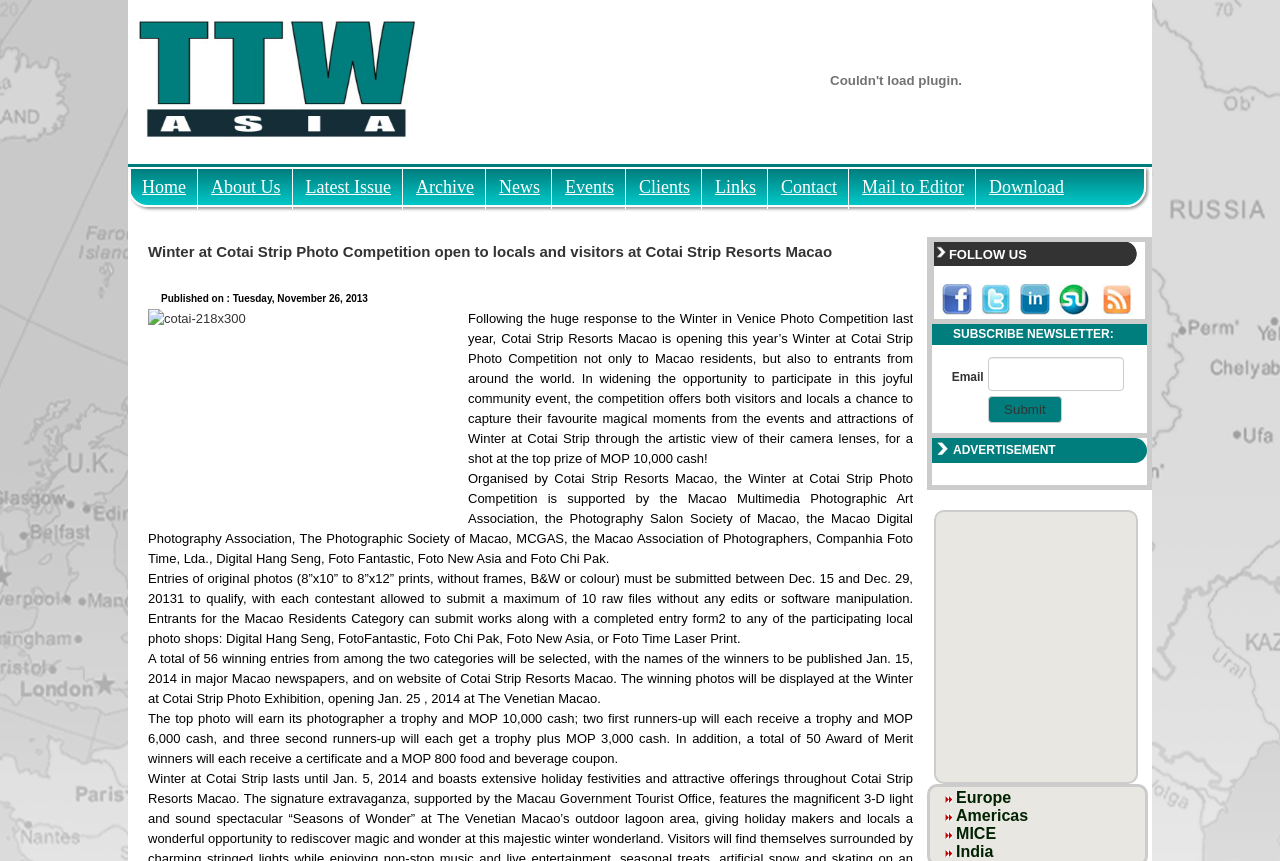Determine the bounding box coordinates for the UI element matching this description: "Mail to Editor".

[0.665, 0.196, 0.762, 0.225]